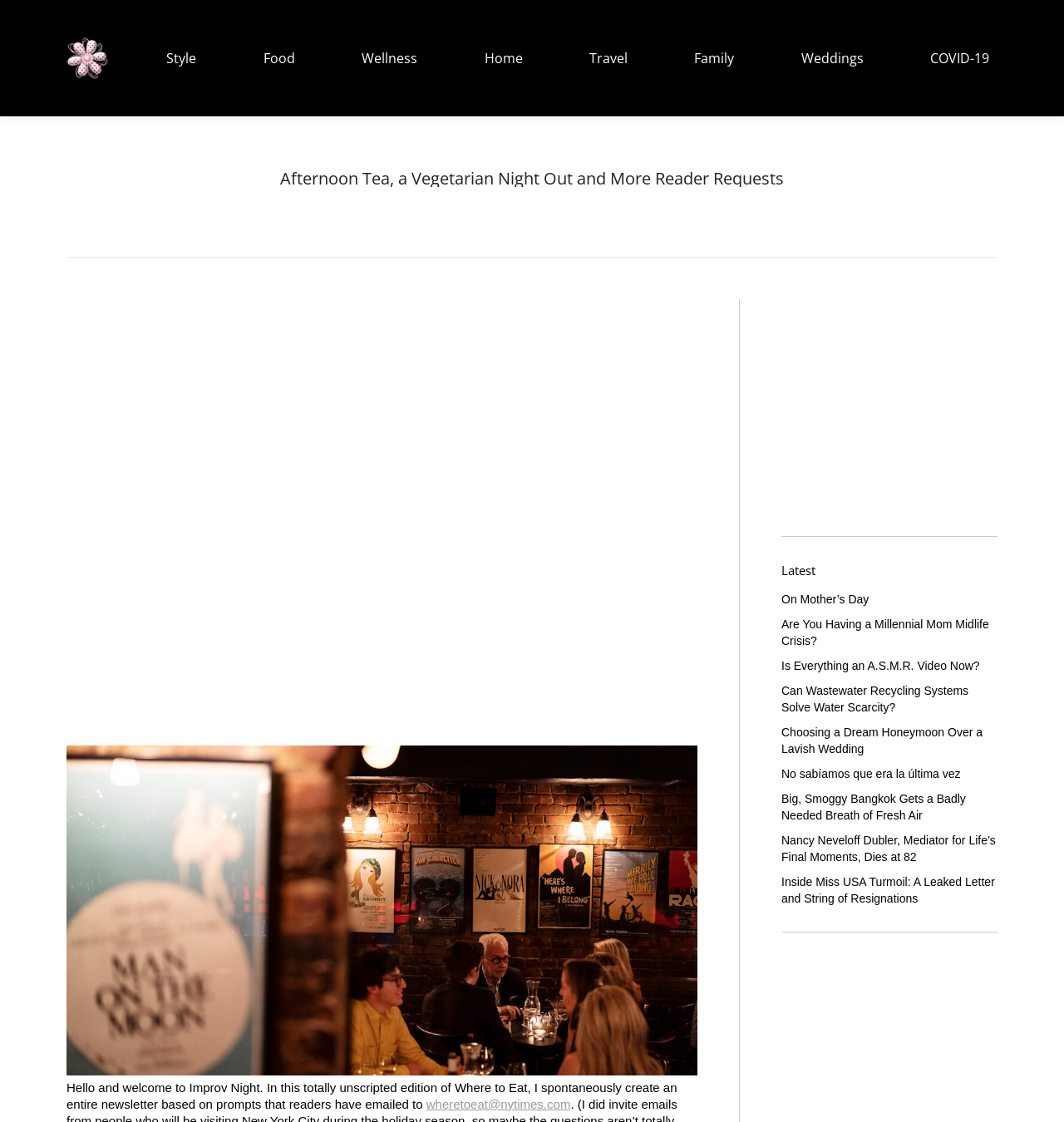Locate the bounding box coordinates of the element that should be clicked to fulfill the instruction: "Email to wheretoeat@nytimes.com".

[0.401, 0.978, 0.536, 0.99]